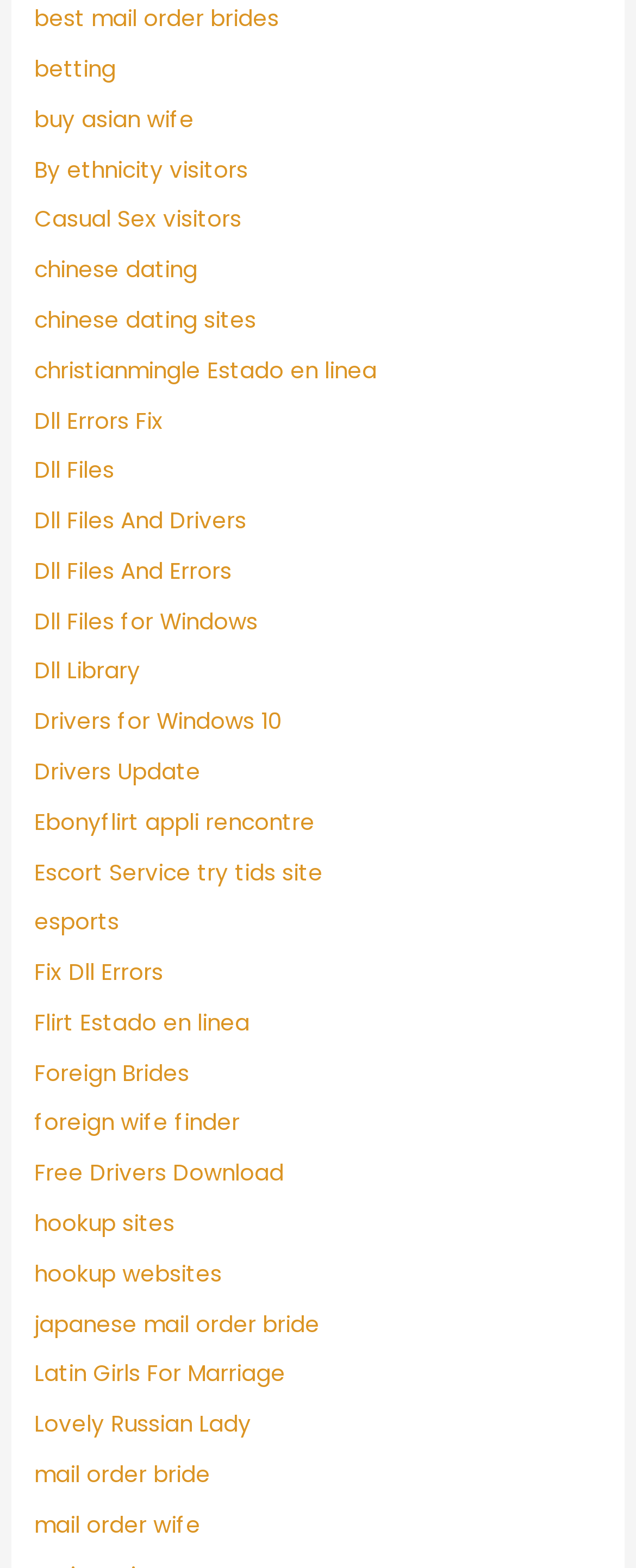What type of relationships are promoted on this webpage?
Using the image as a reference, answer the question in detail.

The webpage provides links to 'Casual Sex visitors', 'hookup sites', and 'mail order bride', indicating that it promotes both casual relationships and marriage.